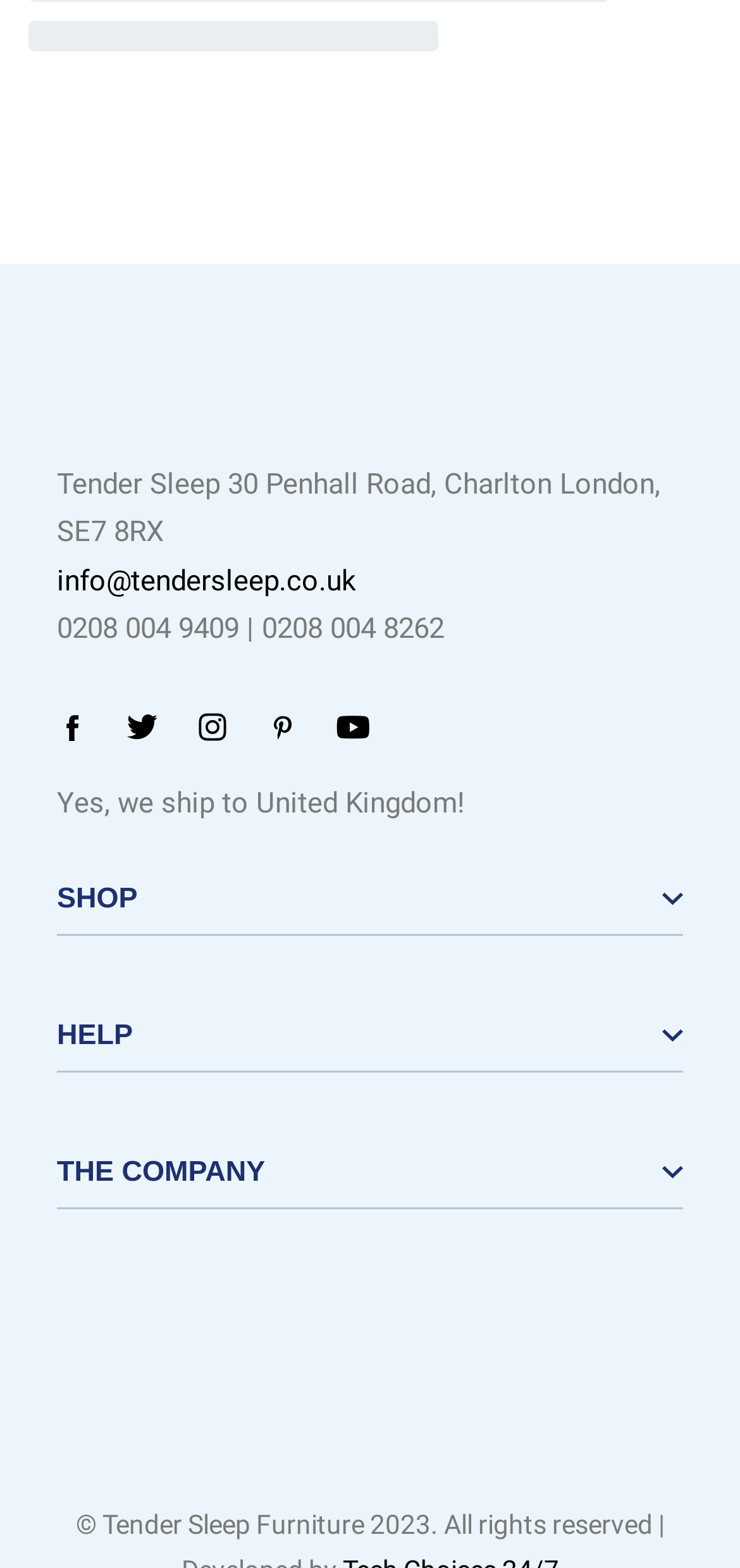What is the company's top priority?
Respond to the question with a single word or phrase according to the image.

Customer service